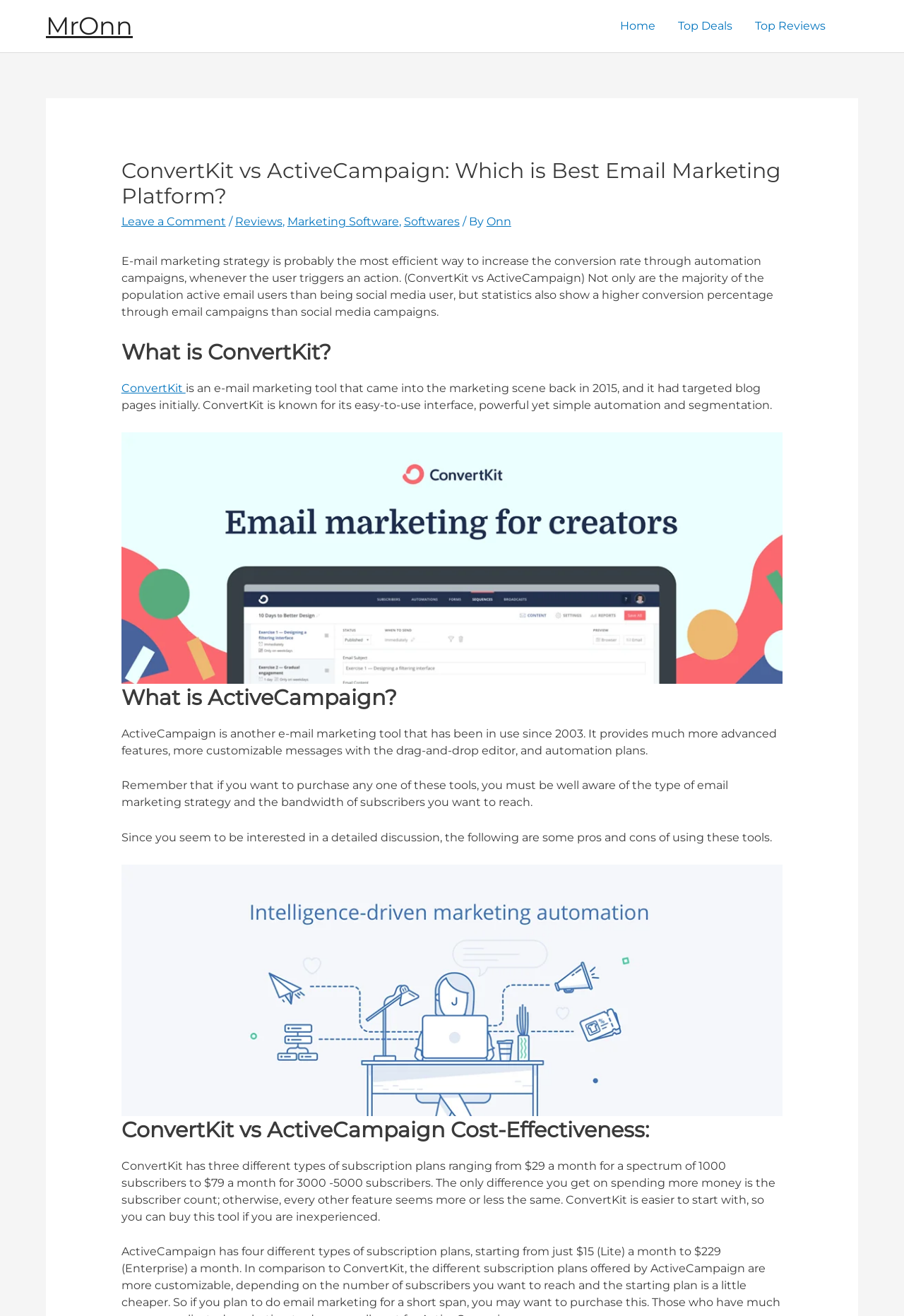Specify the bounding box coordinates of the region I need to click to perform the following instruction: "Click on the 'Leave a Comment' link". The coordinates must be four float numbers in the range of 0 to 1, i.e., [left, top, right, bottom].

[0.134, 0.163, 0.25, 0.174]